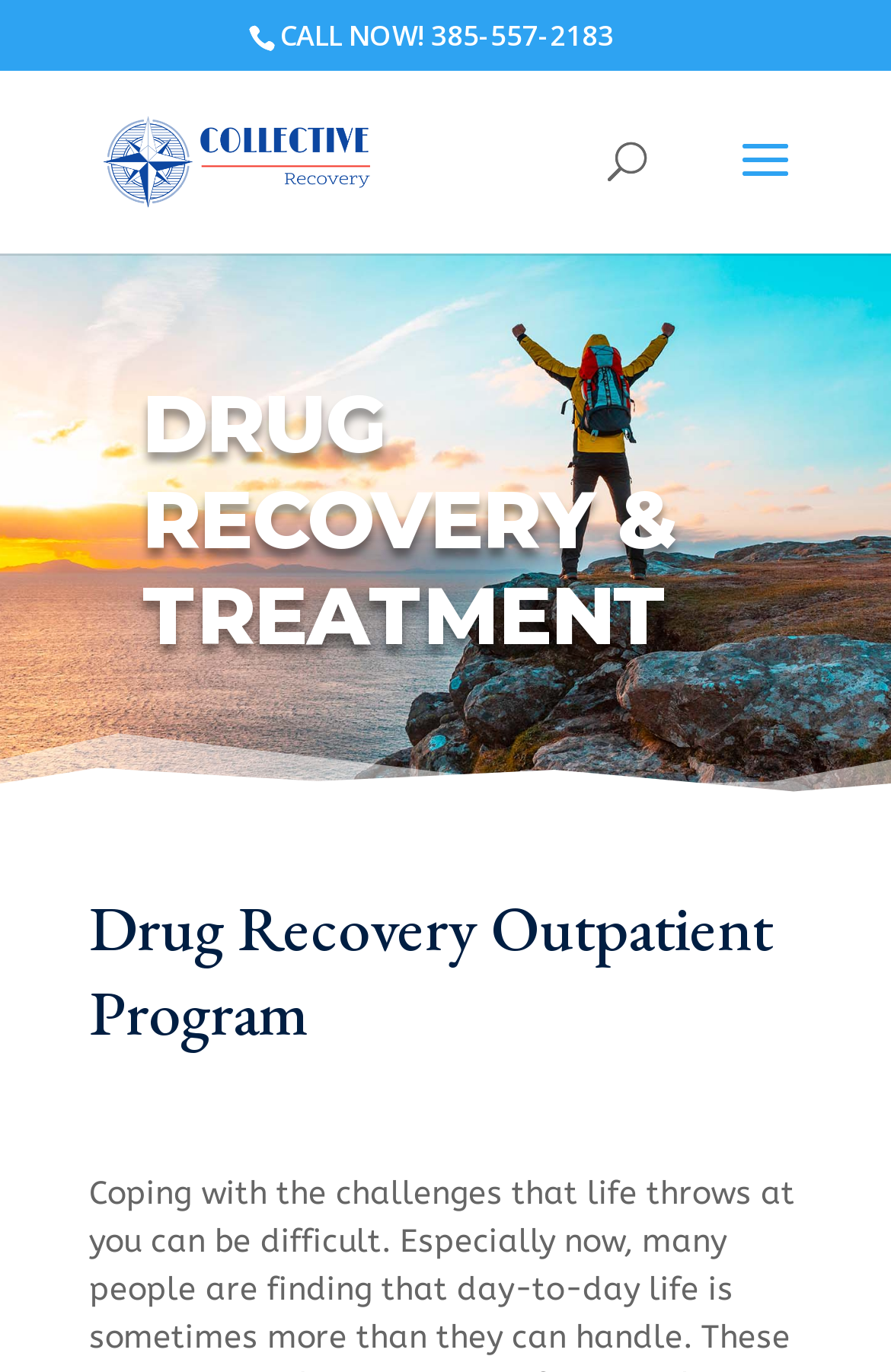Please answer the following question using a single word or phrase: 
What is the name of the recovery center?

Collective Recovery Center